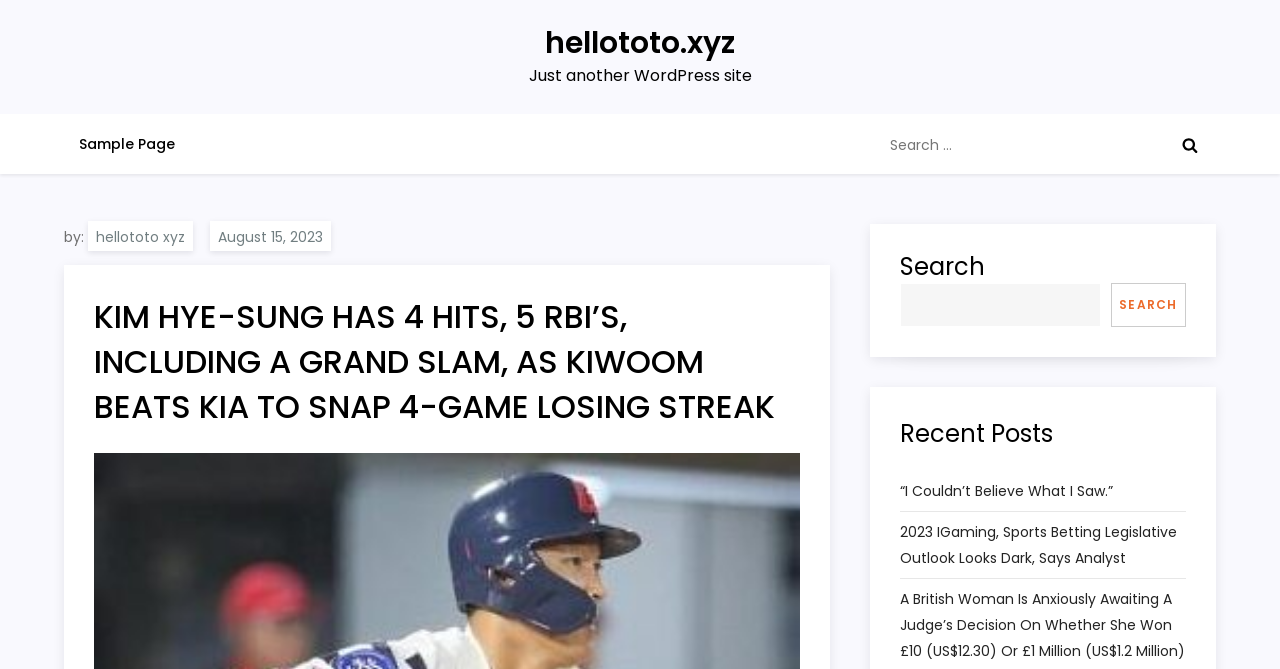Locate the bounding box coordinates of the clickable area to execute the instruction: "Visit the sample page". Provide the coordinates as four float numbers between 0 and 1, represented as [left, top, right, bottom].

[0.05, 0.17, 0.148, 0.26]